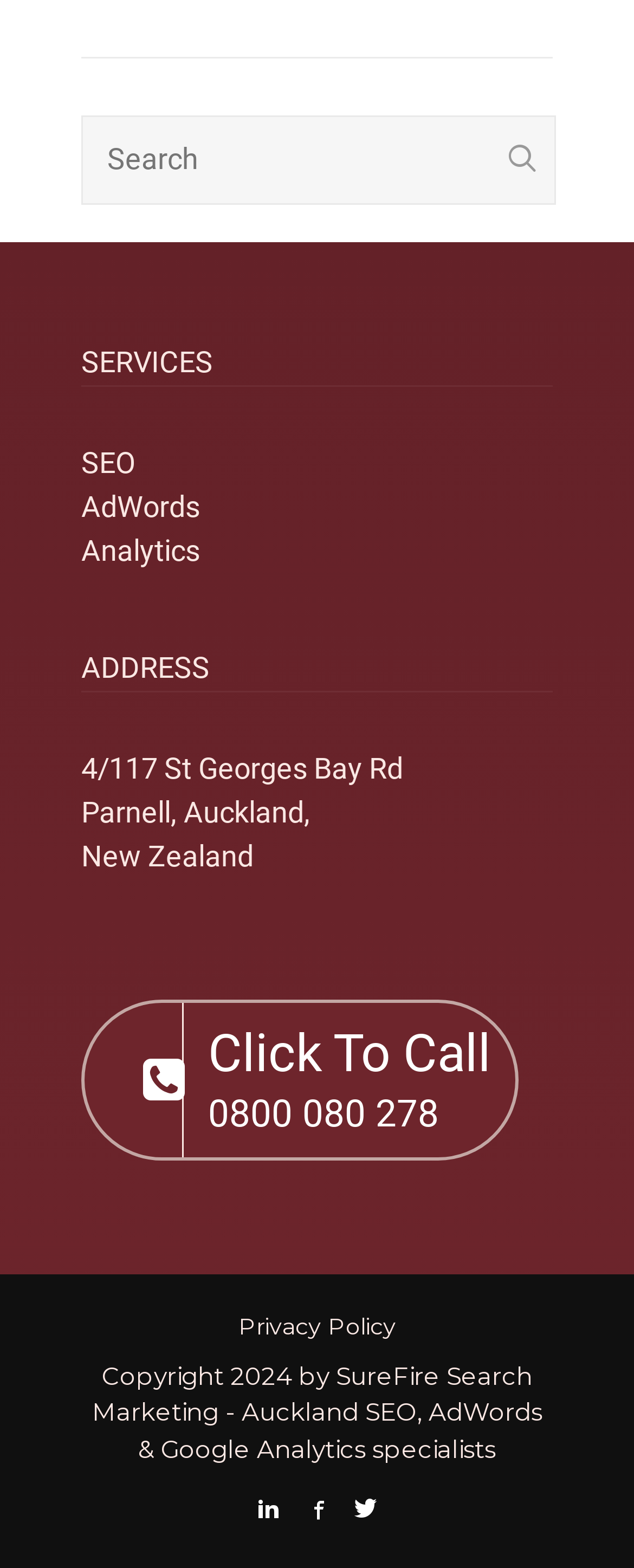Provide a brief response to the question below using one word or phrase:
What is the copyright year?

2024